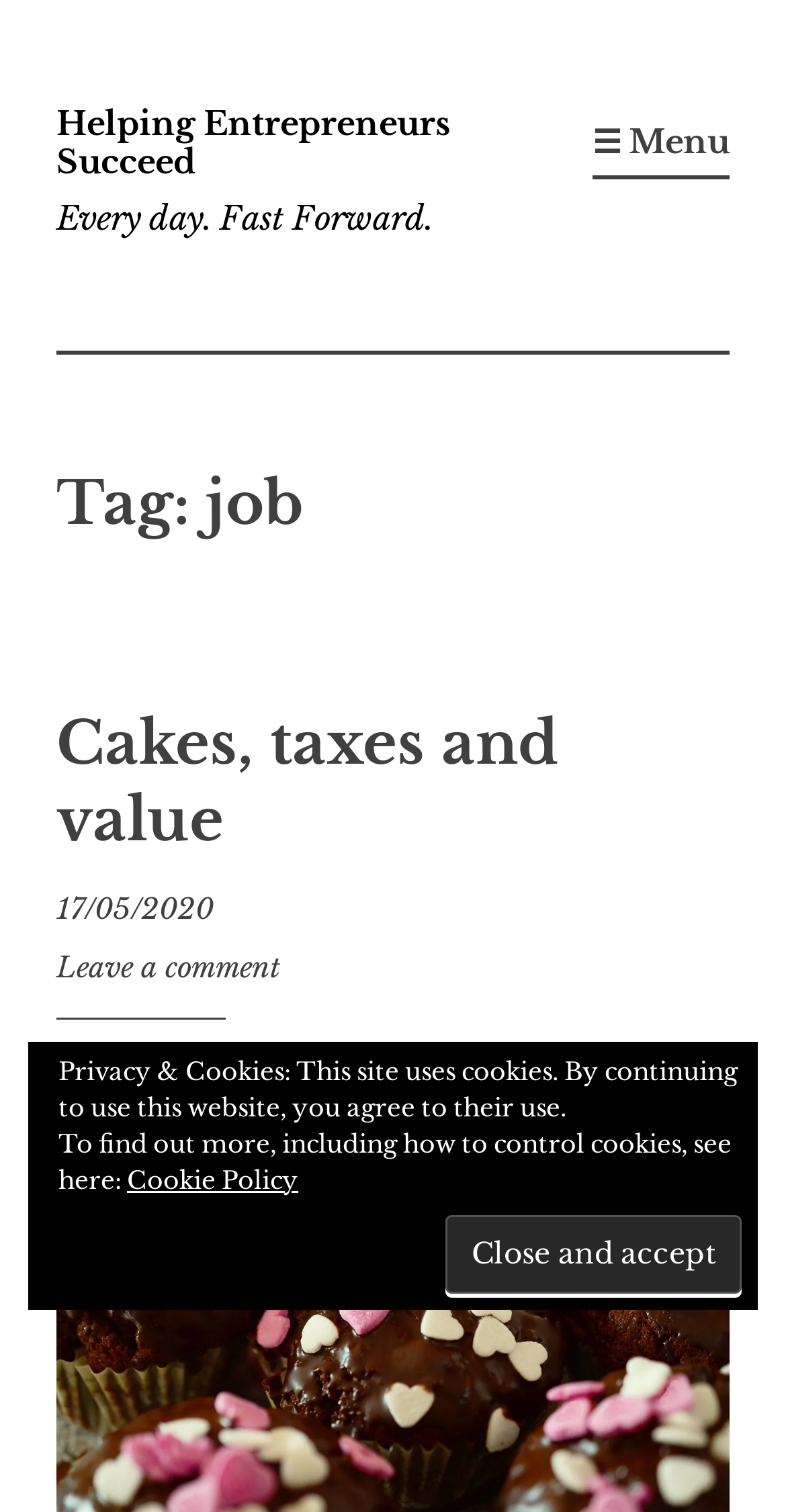Find the bounding box coordinates corresponding to the UI element with the description: "Cakes, taxes and value". The coordinates should be formatted as [left, top, right, bottom], with values as floats between 0 and 1.

[0.072, 0.468, 0.71, 0.566]